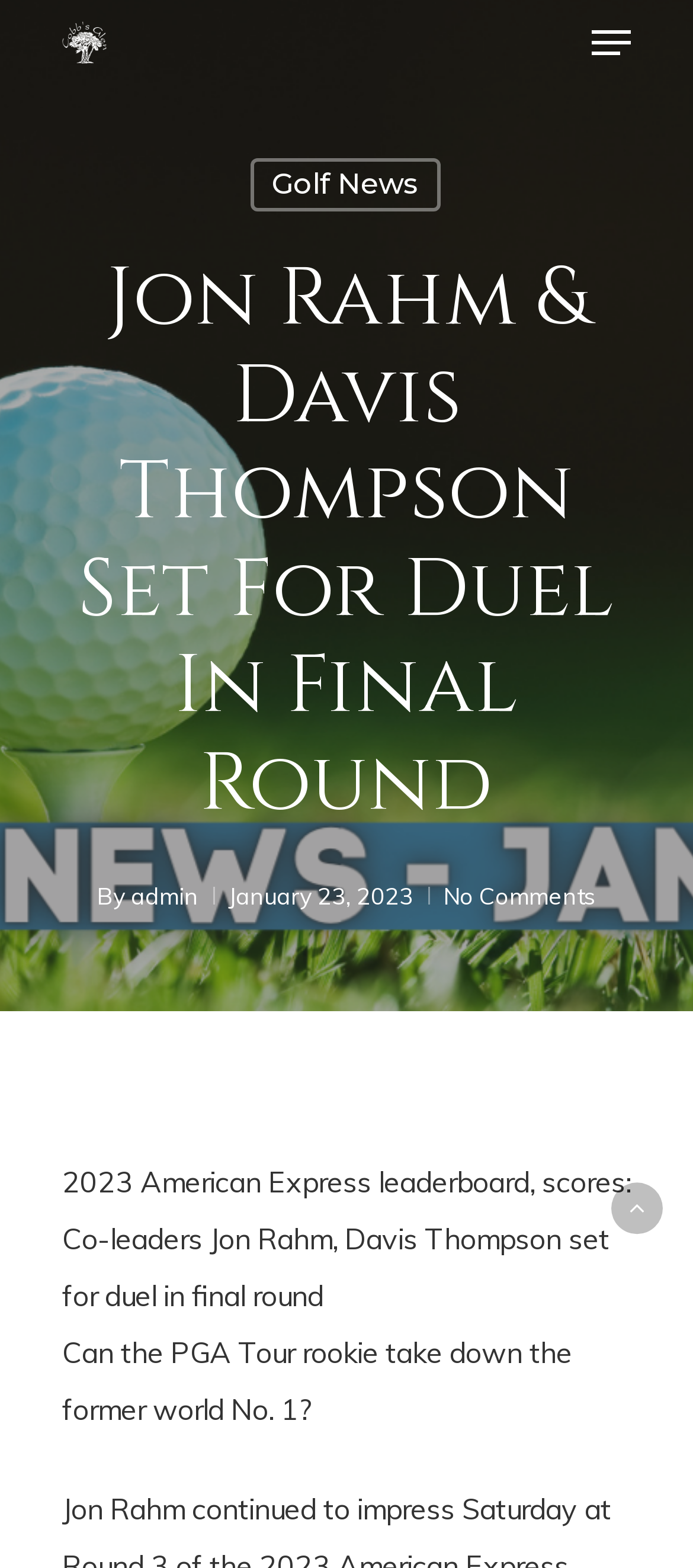What is the current stage of the golf tournament?
Using the image, provide a concise answer in one word or a short phrase.

final round